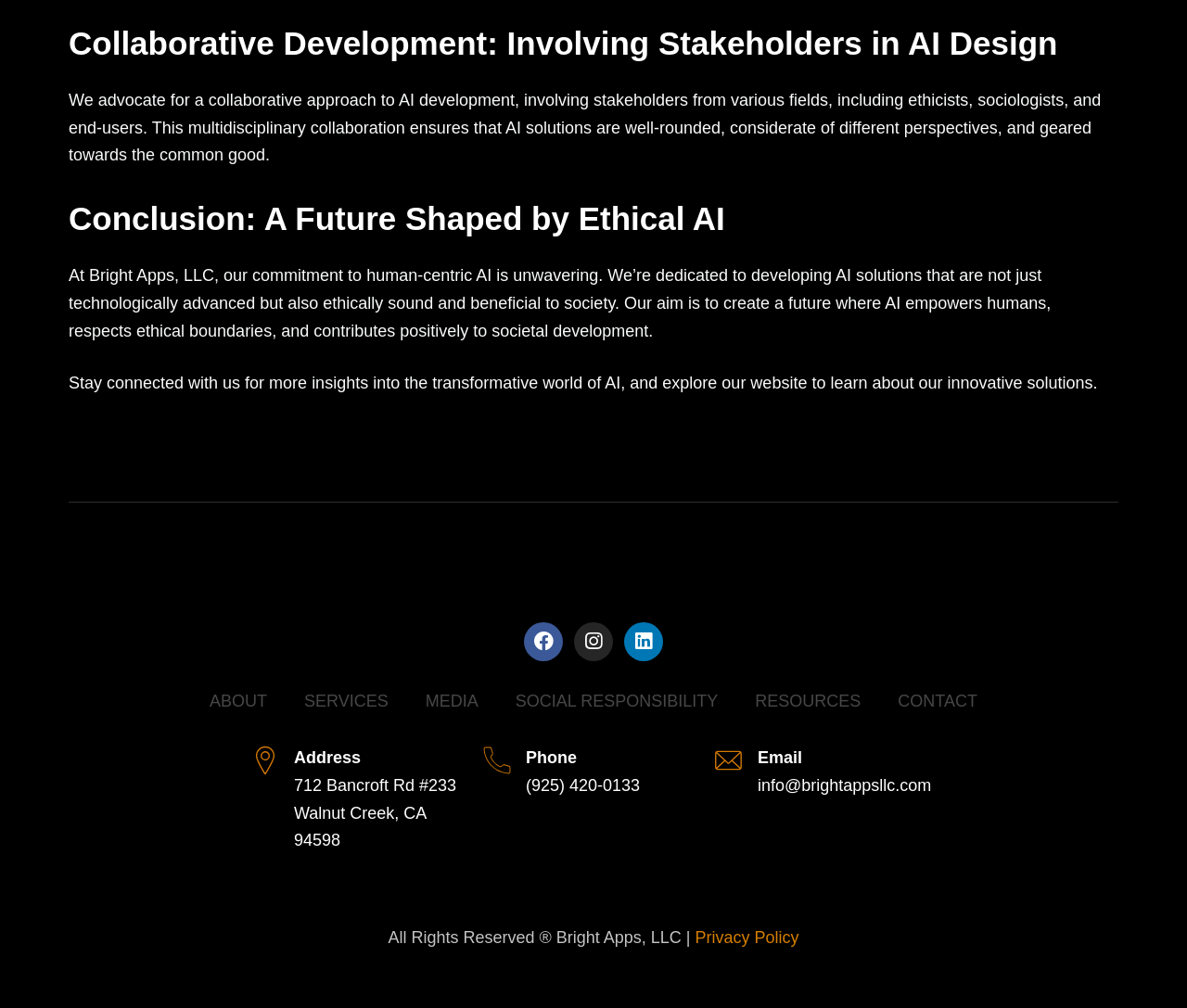What is the phone number of the company?
Examine the webpage screenshot and provide an in-depth answer to the question.

The phone number of the company is (925) 420-0133, which is mentioned in the 'Phone' section at the bottom of the webpage.